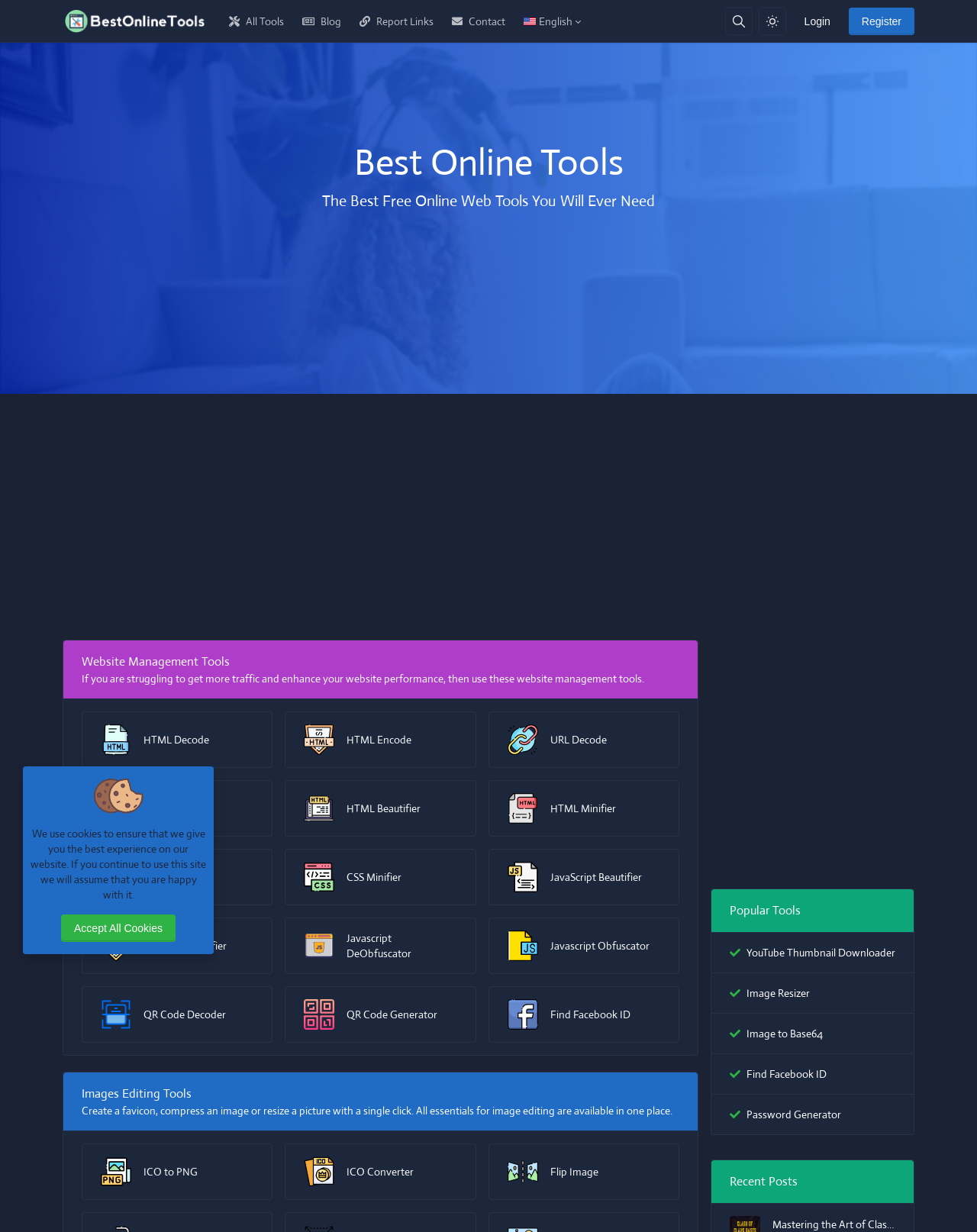Find the bounding box coordinates for the area you need to click to carry out the instruction: "Visit the blog". The coordinates should be four float numbers between 0 and 1, indicated as [left, top, right, bottom].

[0.3, 0.006, 0.358, 0.029]